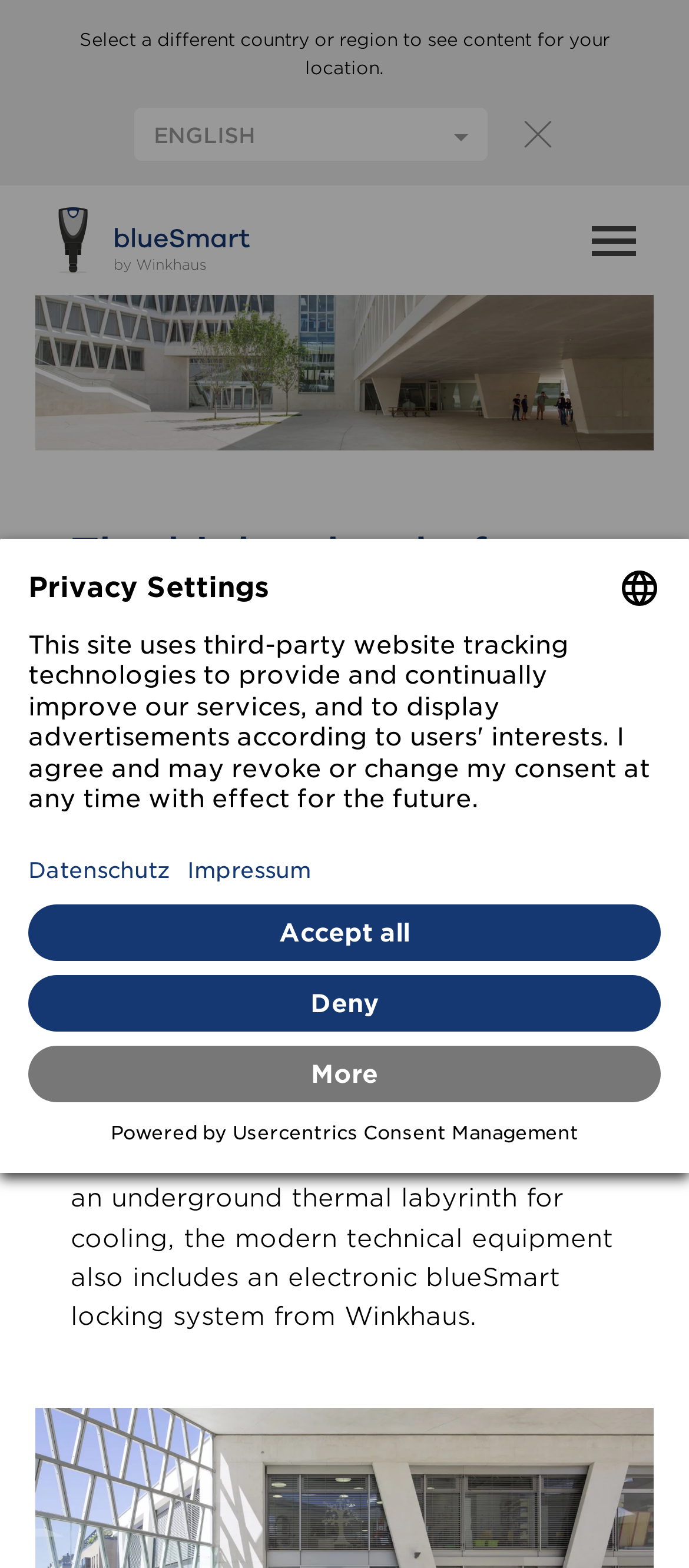Identify the bounding box coordinates for the region to click in order to carry out this instruction: "View the image of blueSmart reference". Provide the coordinates using four float numbers between 0 and 1, formatted as [left, top, right, bottom].

[0.051, 0.11, 0.949, 0.287]